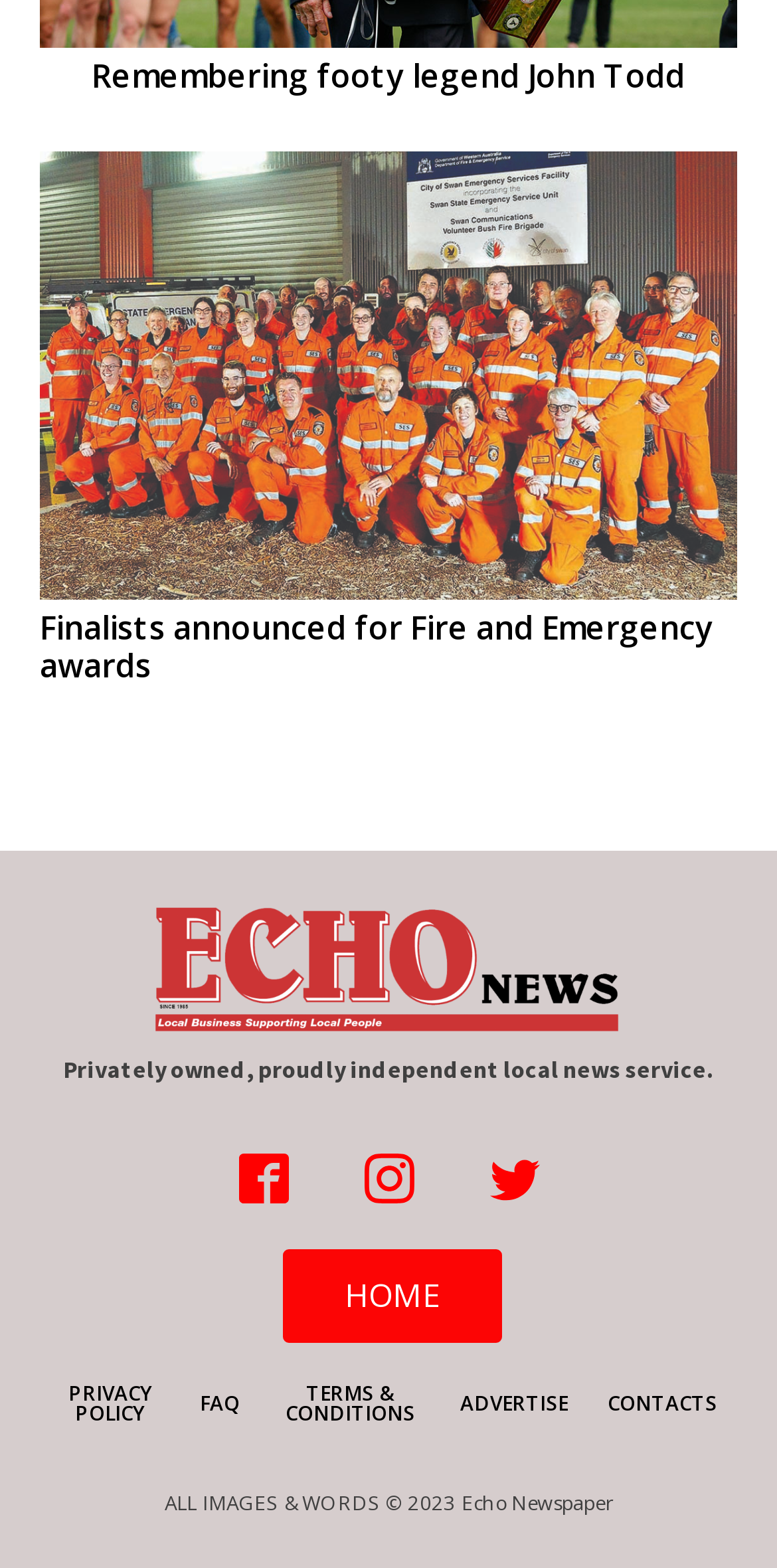Determine the bounding box coordinates of the clickable element to achieve the following action: 'Visit Facebook page'. Provide the coordinates as four float values between 0 and 1, formatted as [left, top, right, bottom].

[0.274, 0.72, 0.403, 0.783]